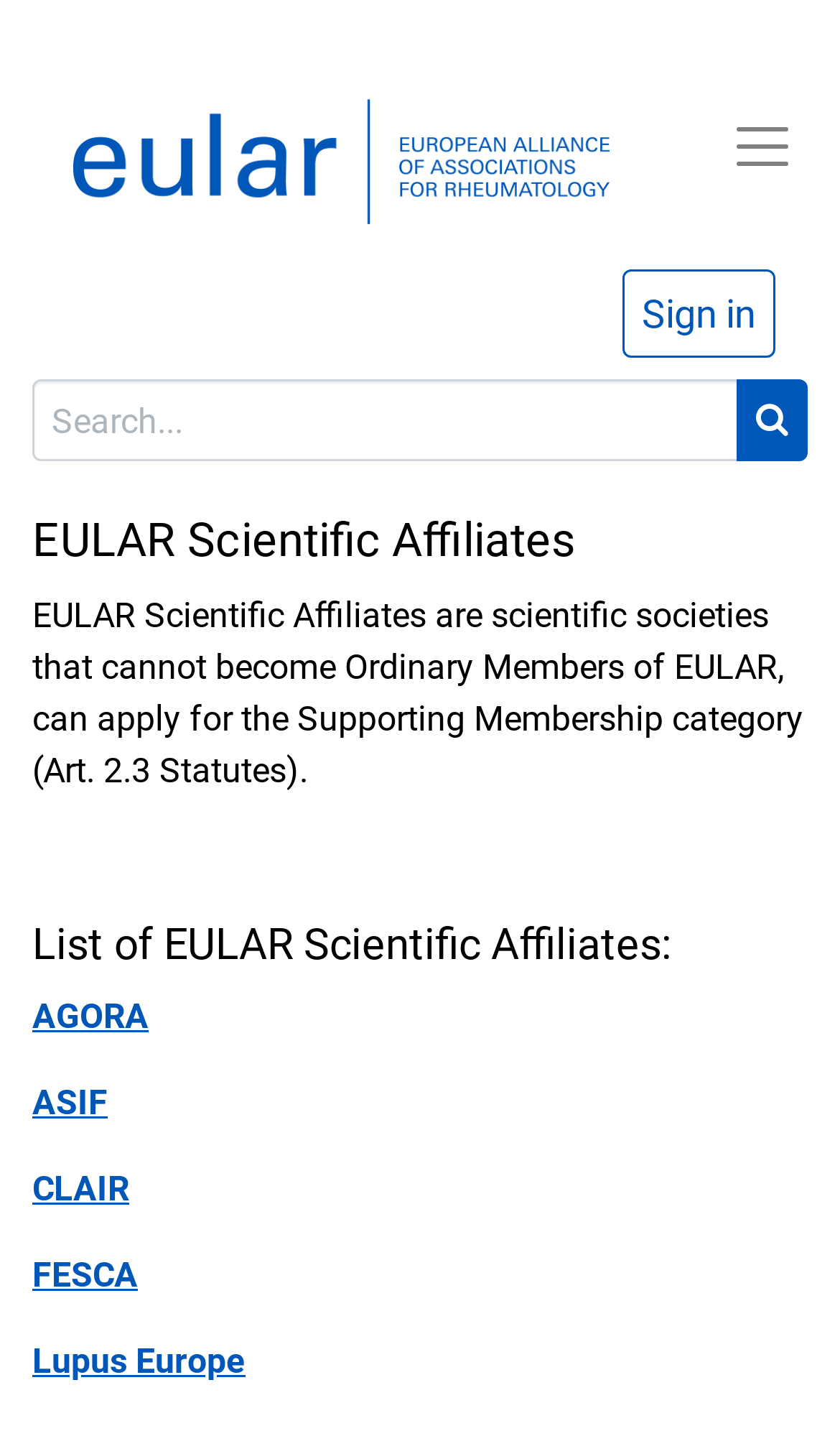Locate the bounding box coordinates of the area you need to click to fulfill this instruction: 'View Lupus Europe'. The coordinates must be in the form of four float numbers ranging from 0 to 1: [left, top, right, bottom].

[0.038, 0.937, 0.292, 0.965]